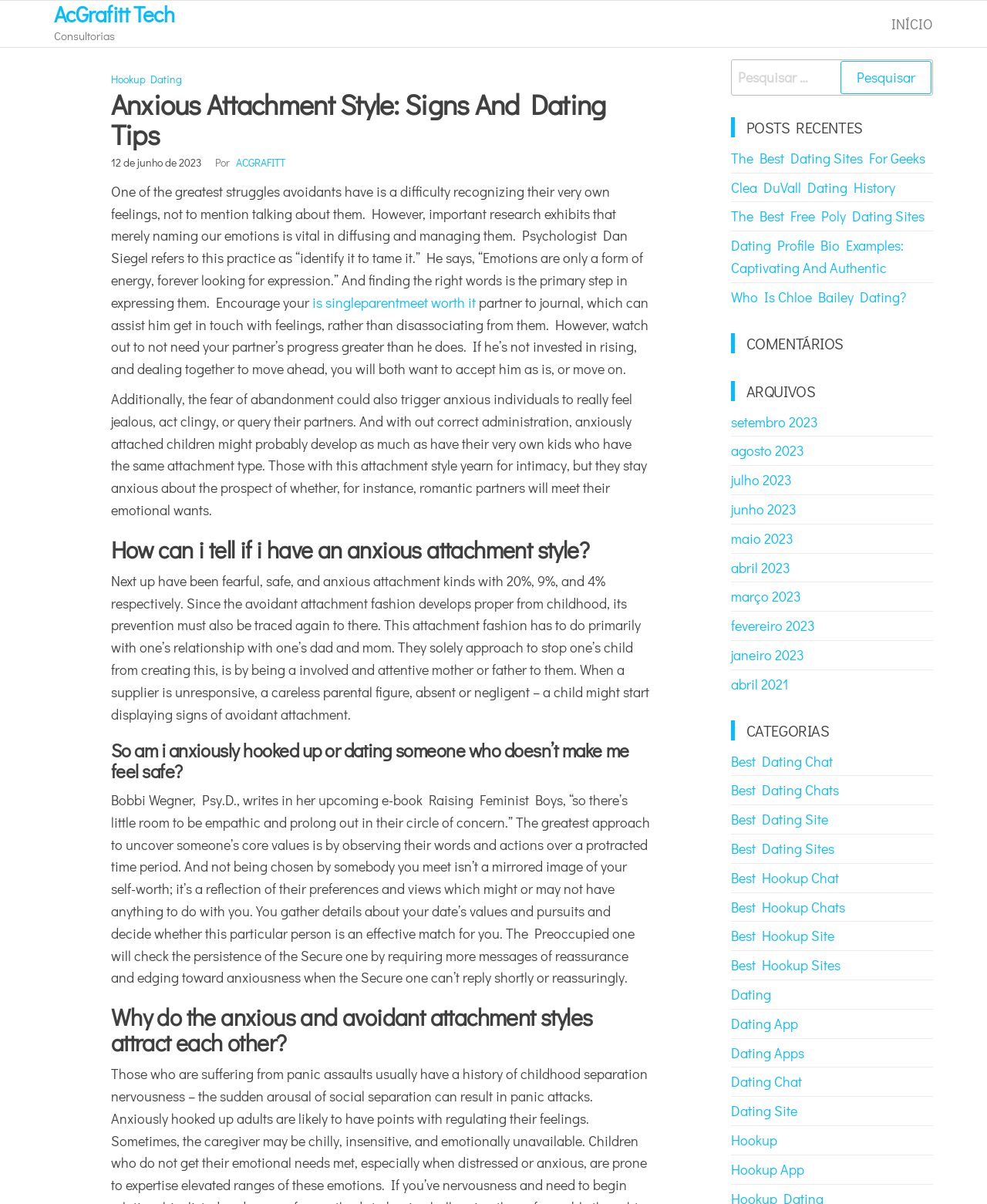Use a single word or phrase to answer this question: 
What is the name of the psychologist mentioned in the article?

Dan Siegel